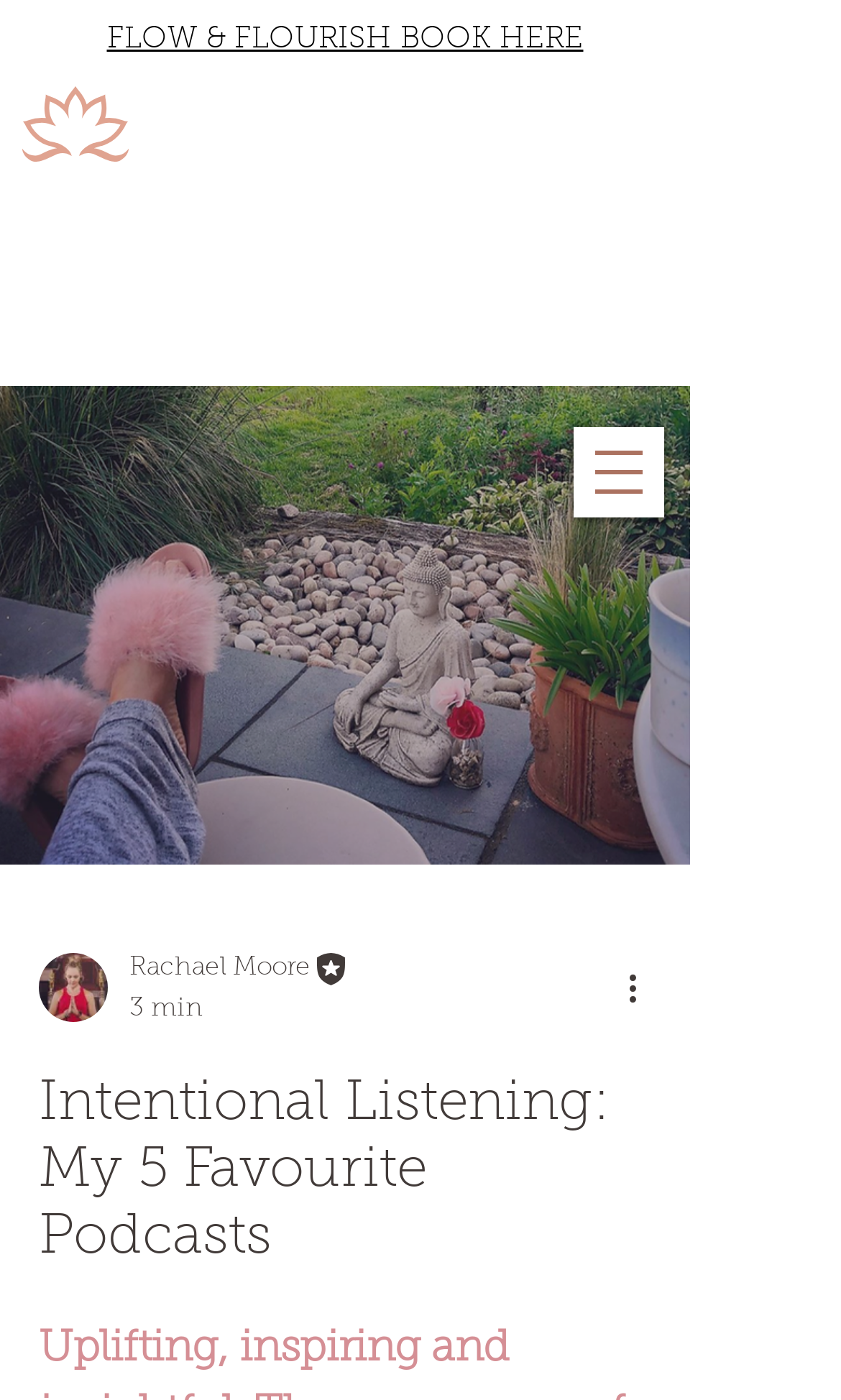Please answer the following question as detailed as possible based on the image: 
What is the name of the book mentioned on the page?

I found the name of the book by looking at the link with the text 'FLOW & FLOURISH BOOK HERE' and extracting the book title from the text.